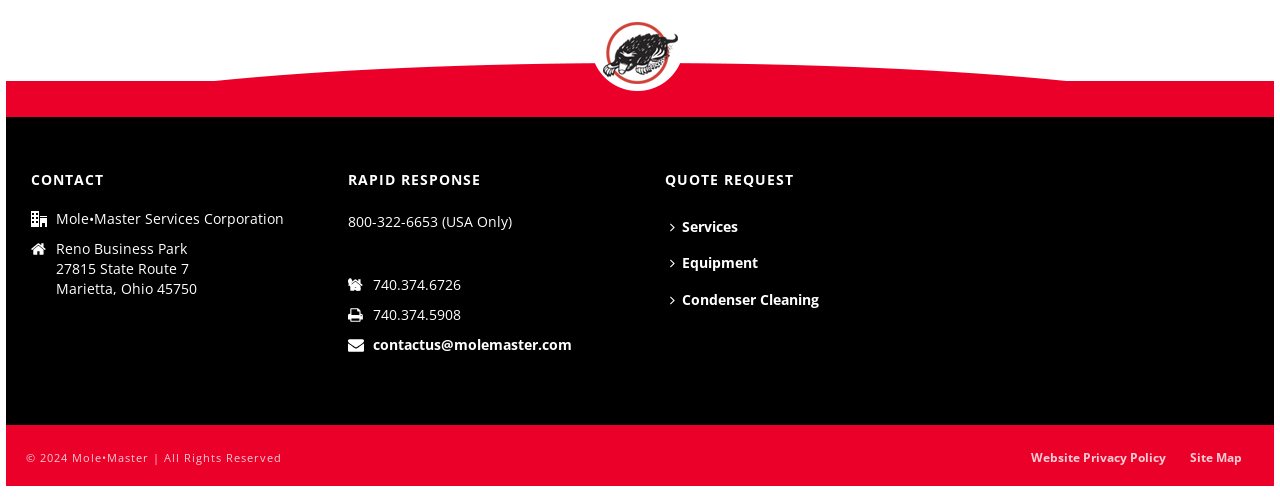What is the link to send an email?
Using the image, elaborate on the answer with as much detail as possible.

The link to send an email can be found in the middle section of the webpage, under the 'RAPID RESPONSE' text. The email link is 'contactus@molemaster.com'.